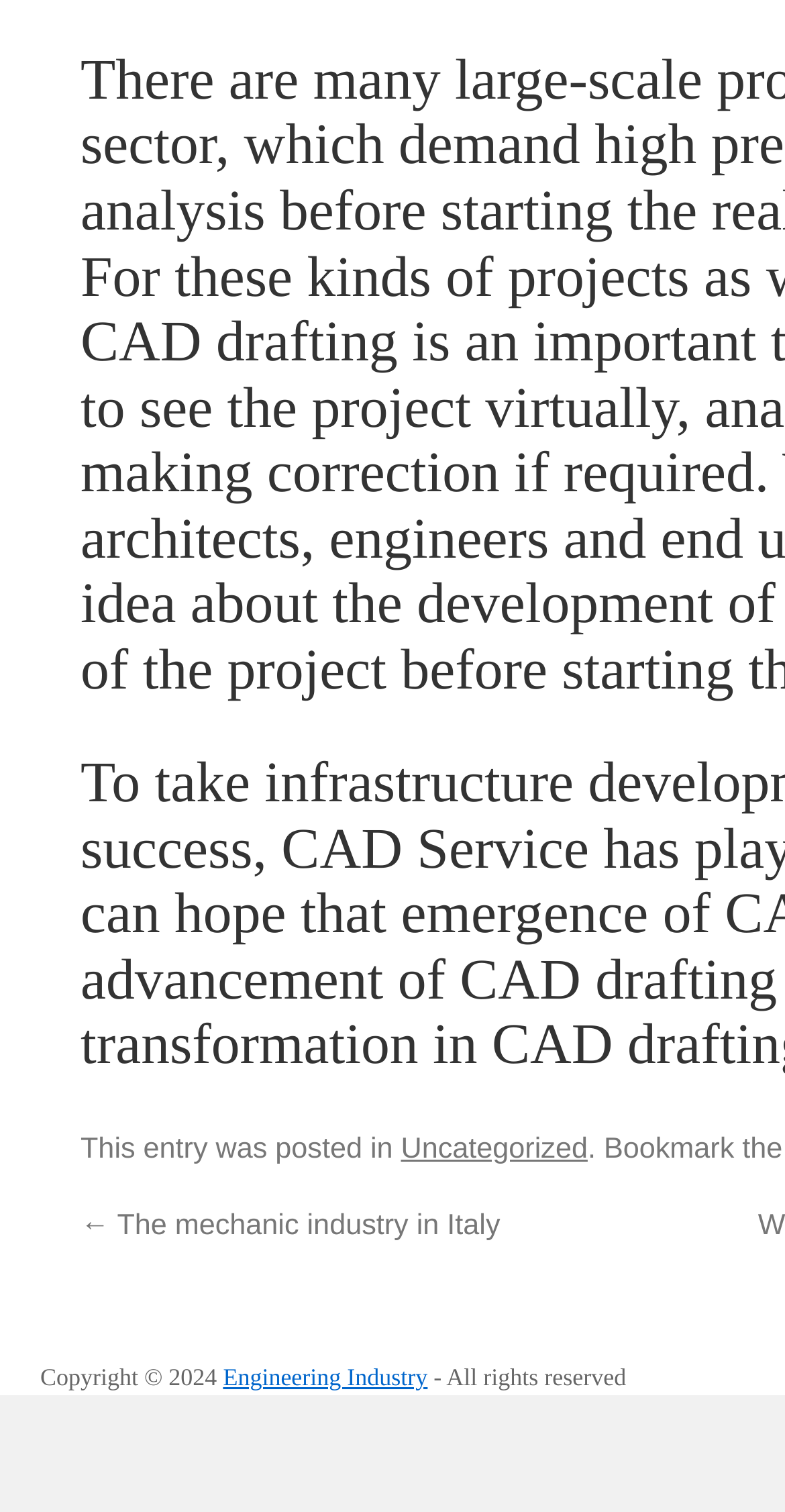Give the bounding box coordinates for the element described by: "Engineering Industry".

[0.284, 0.952, 0.545, 0.971]